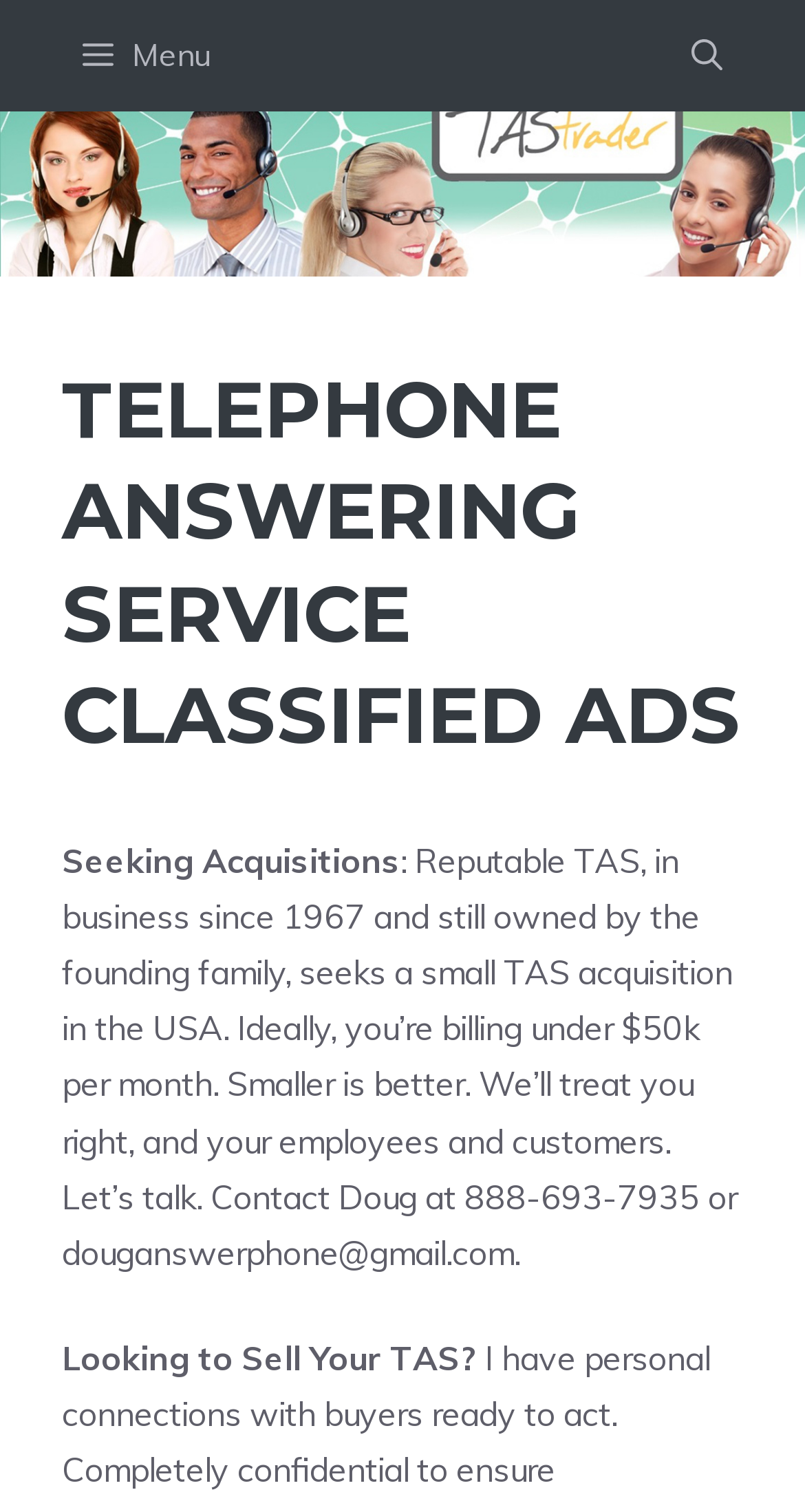What is the category of the classified ad 'Seeking Acquisitions'?
Based on the visual, give a brief answer using one word or a short phrase.

Acquisitions